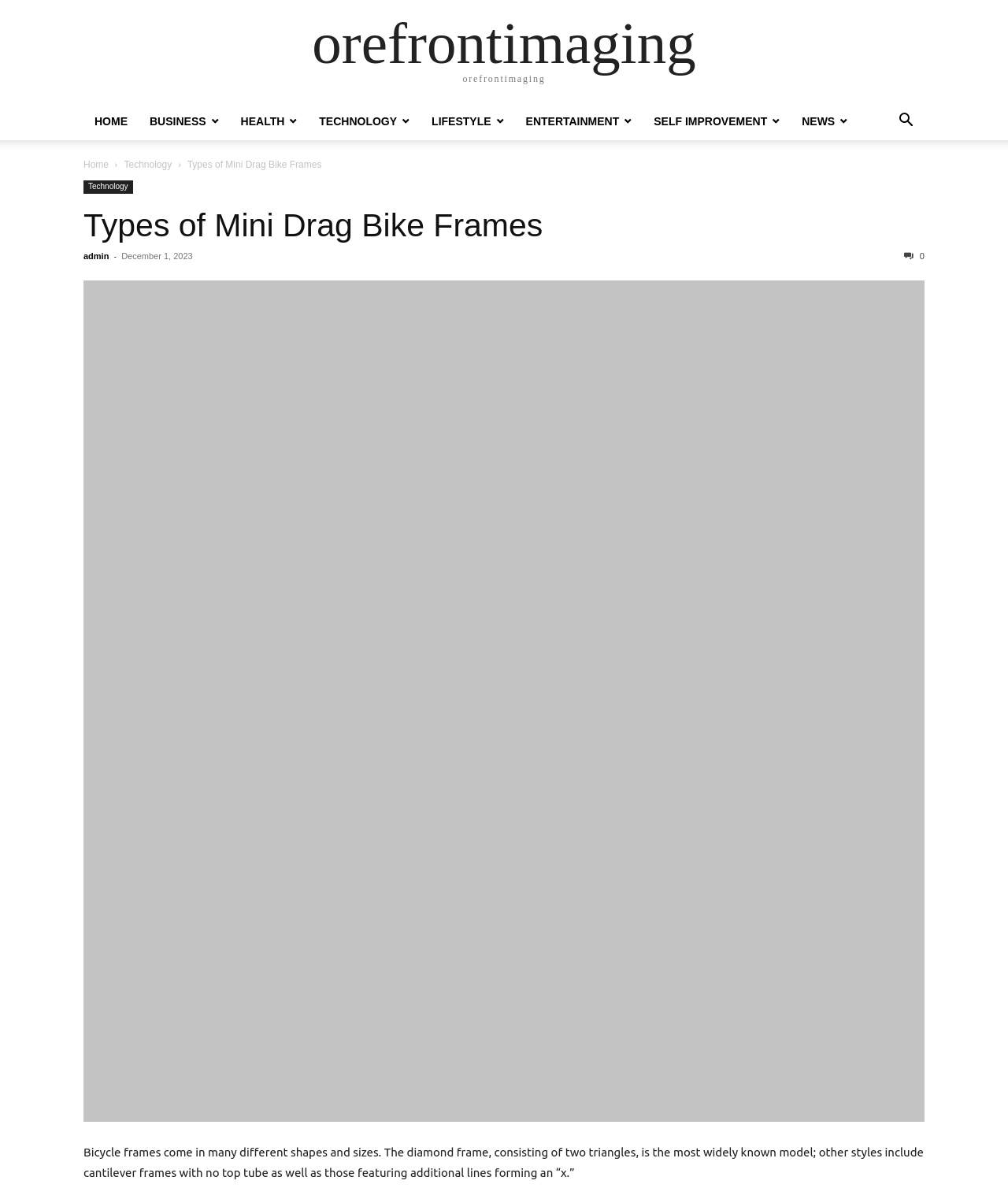Identify the bounding box coordinates of the region that should be clicked to execute the following instruction: "view technology page".

[0.123, 0.133, 0.17, 0.142]